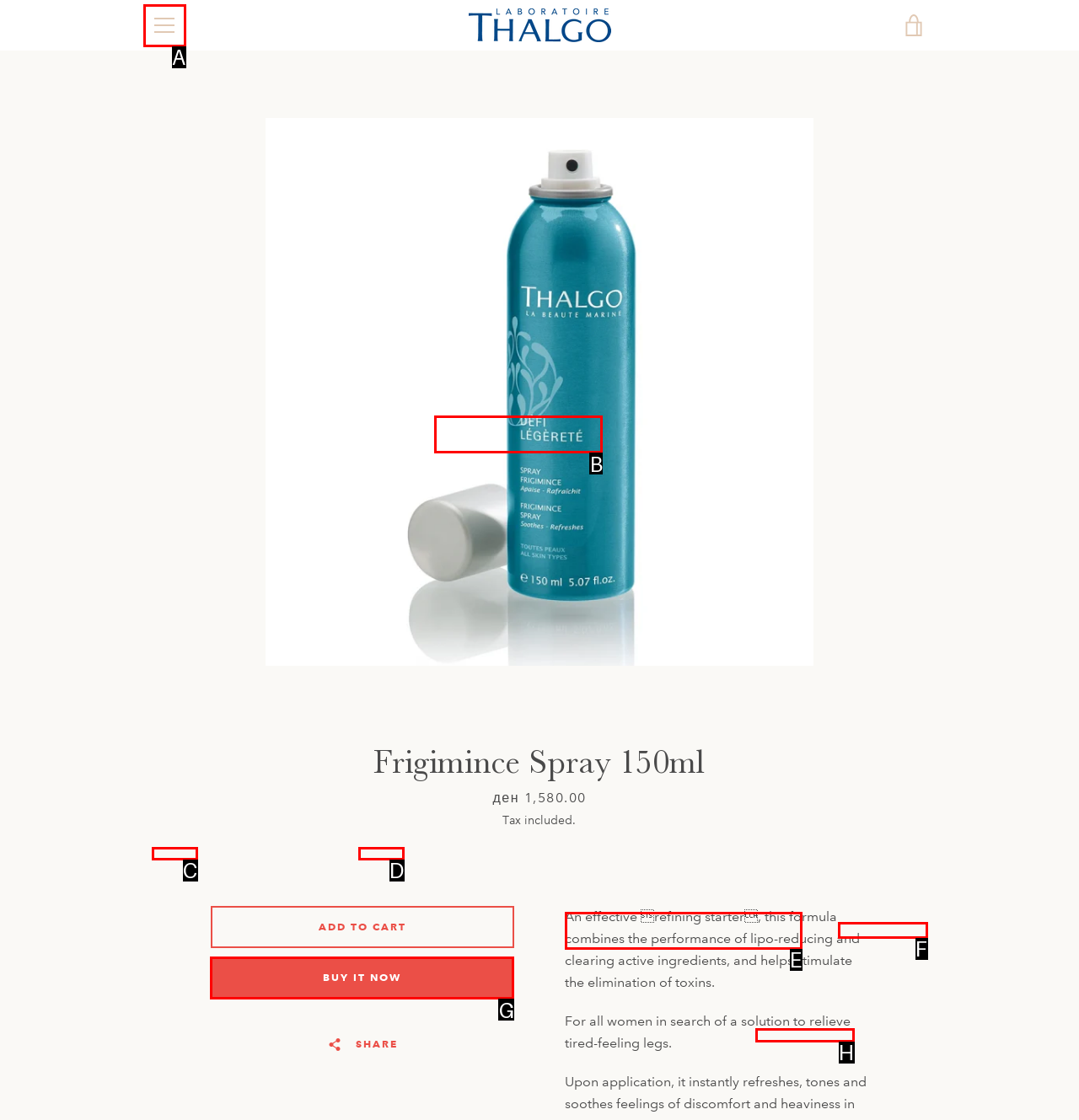From the choices given, find the HTML element that matches this description: Buy it now. Answer with the letter of the selected option directly.

G